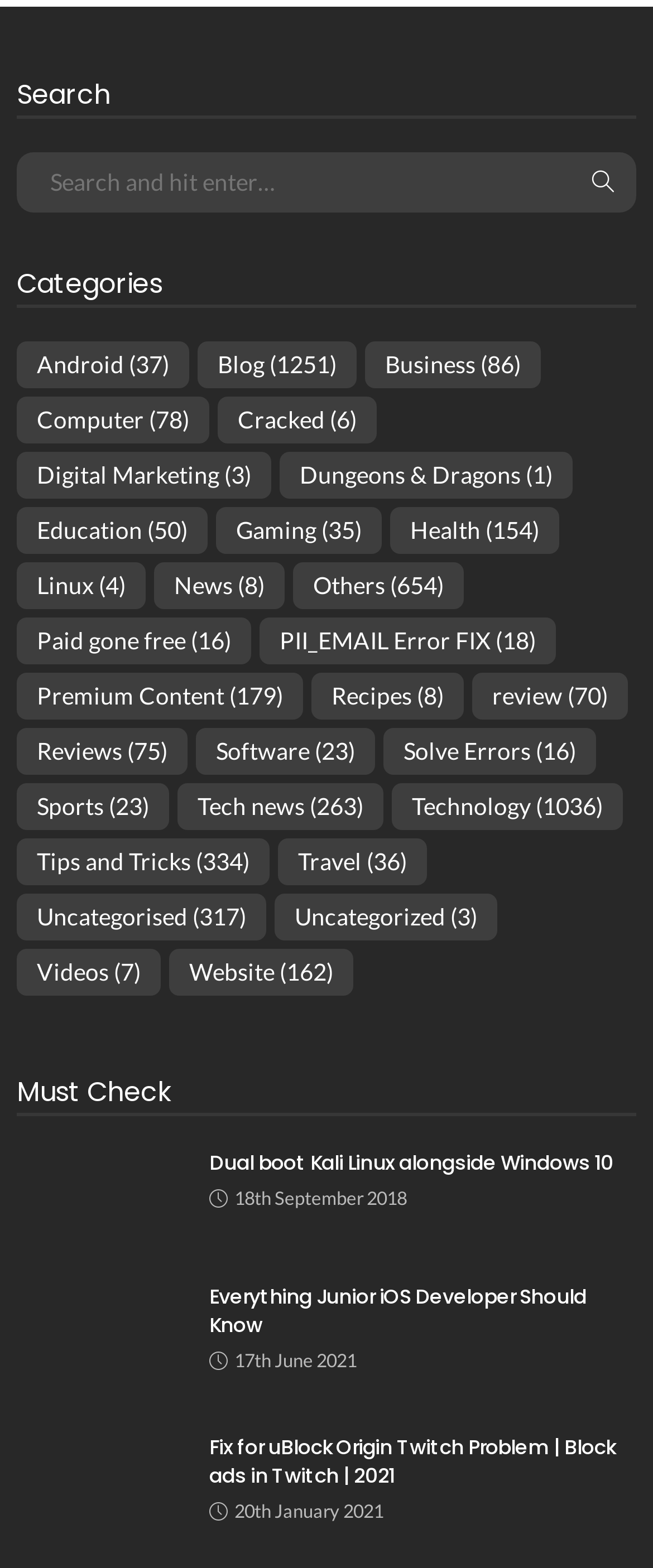How many articles are there under 'Must Check'?
Could you give a comprehensive explanation in response to this question?

I counted the number of articles under the 'Must Check' heading, and there are 3 articles.